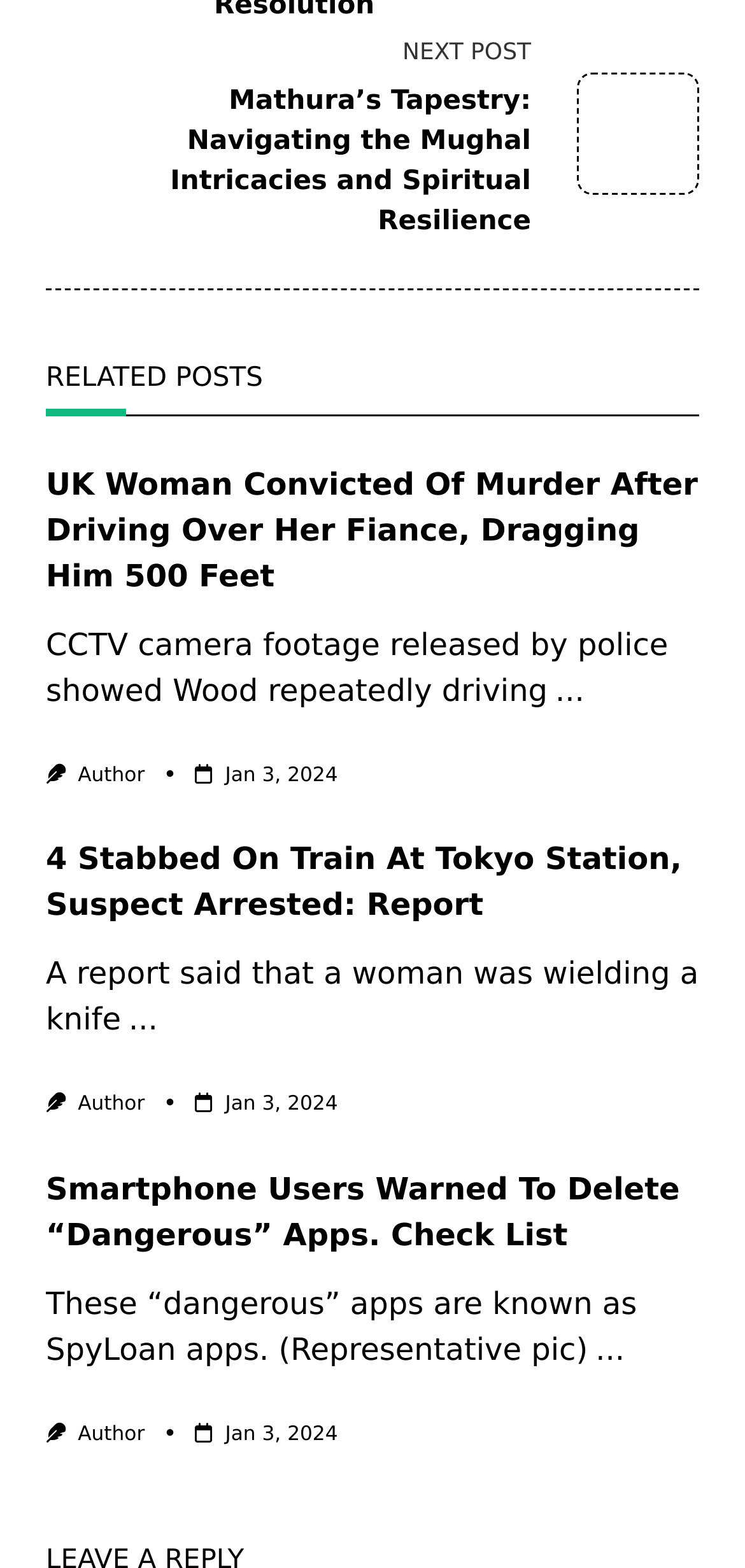Find the bounding box coordinates for the HTML element described as: "...". The coordinates should consist of four float values between 0 and 1, i.e., [left, top, right, bottom].

[0.745, 0.429, 0.784, 0.452]